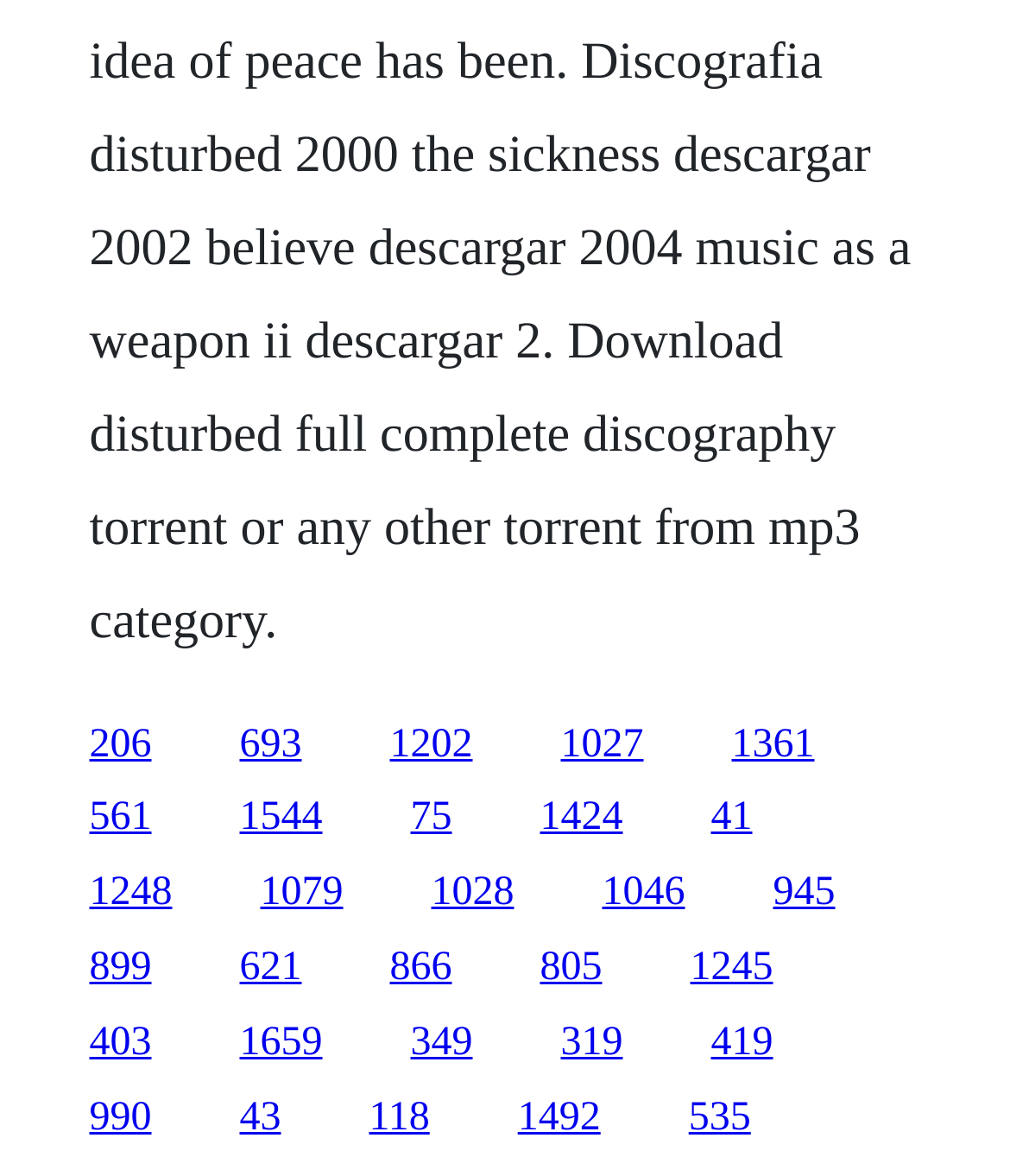Determine the bounding box coordinates for the clickable element required to fulfill the instruction: "Visit PMG". Provide the coordinates as four float numbers between 0 and 1, i.e., [left, top, right, bottom].

None